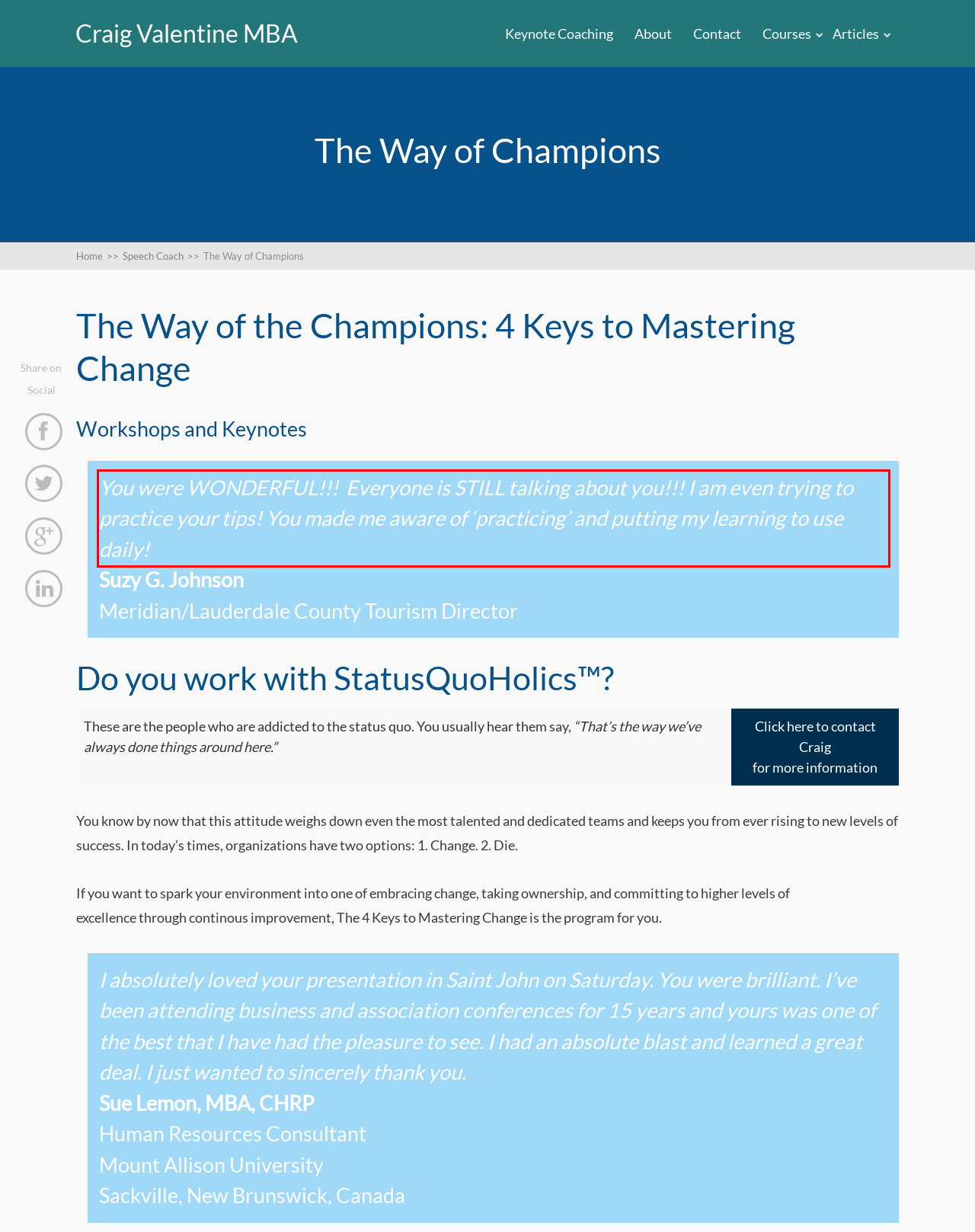Please recognize and transcribe the text located inside the red bounding box in the webpage image.

You were WONDERFUL!!! Everyone is STILL talking about you!!! I am even trying to practice your tips! You made me aware of ‘practicing’ and putting my learning to use daily!